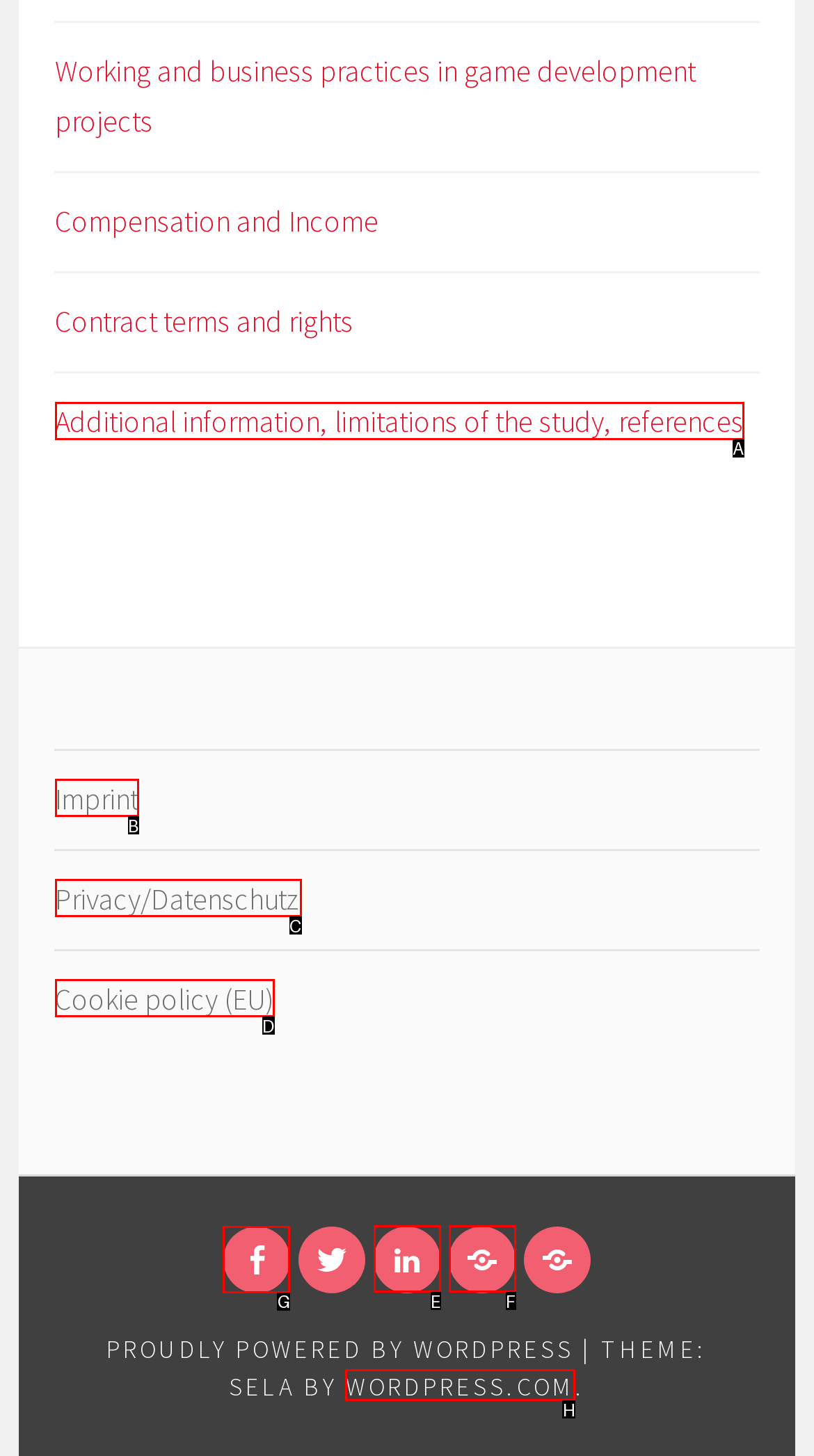Tell me the letter of the UI element I should click to accomplish the task: Follow the link to 'world' based on the choices provided in the screenshot.

None